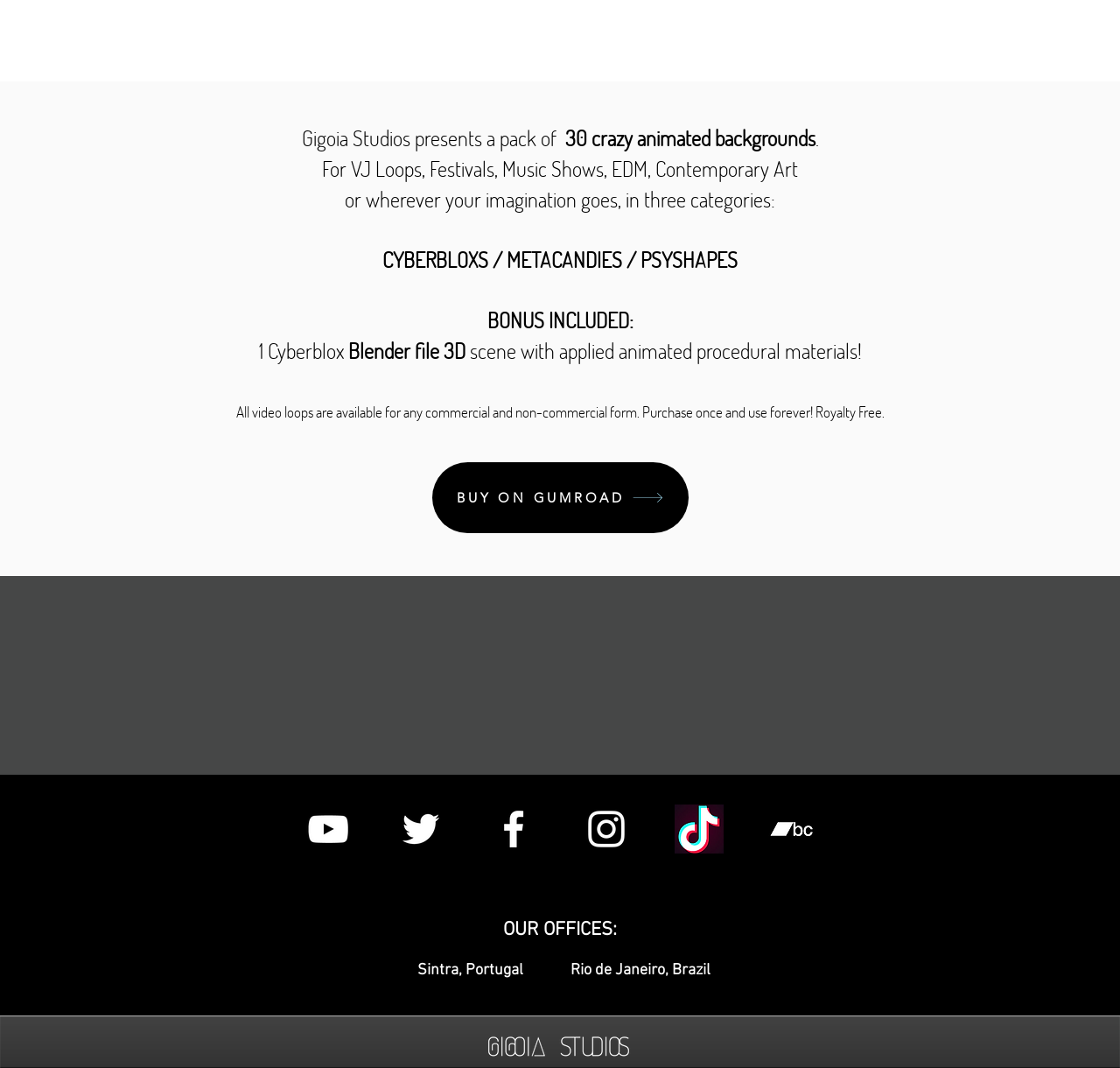Given the description aria-label="bandcamp", predict the bounding box coordinates of the UI element. Ensure the coordinates are in the format (top-left x, top-left y, bottom-right x, bottom-right y) and all values are between 0 and 1.

[0.685, 0.754, 0.729, 0.799]